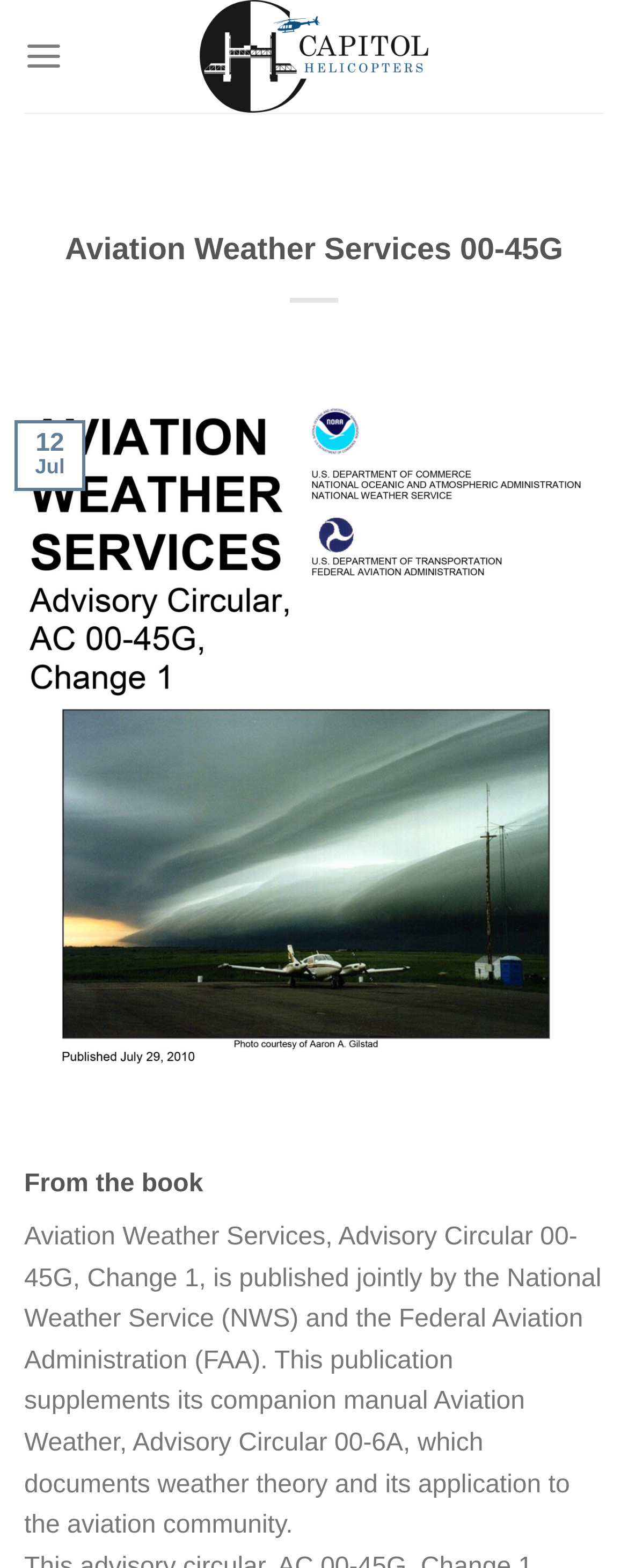Locate the bounding box of the UI element described by: "aria-label="Menu"" in the given webpage screenshot.

[0.038, 0.011, 0.101, 0.061]